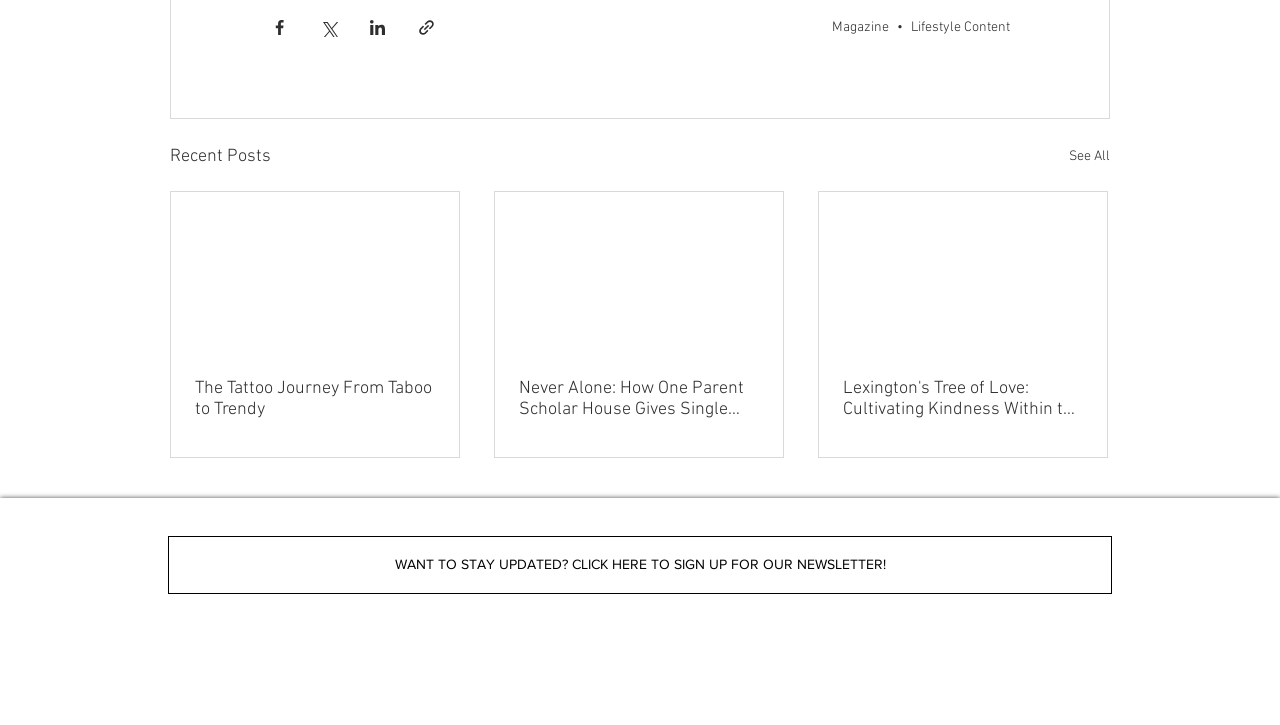Determine the bounding box coordinates of the region I should click to achieve the following instruction: "Read Magazine". Ensure the bounding box coordinates are four float numbers between 0 and 1, i.e., [left, top, right, bottom].

[0.65, 0.026, 0.695, 0.05]